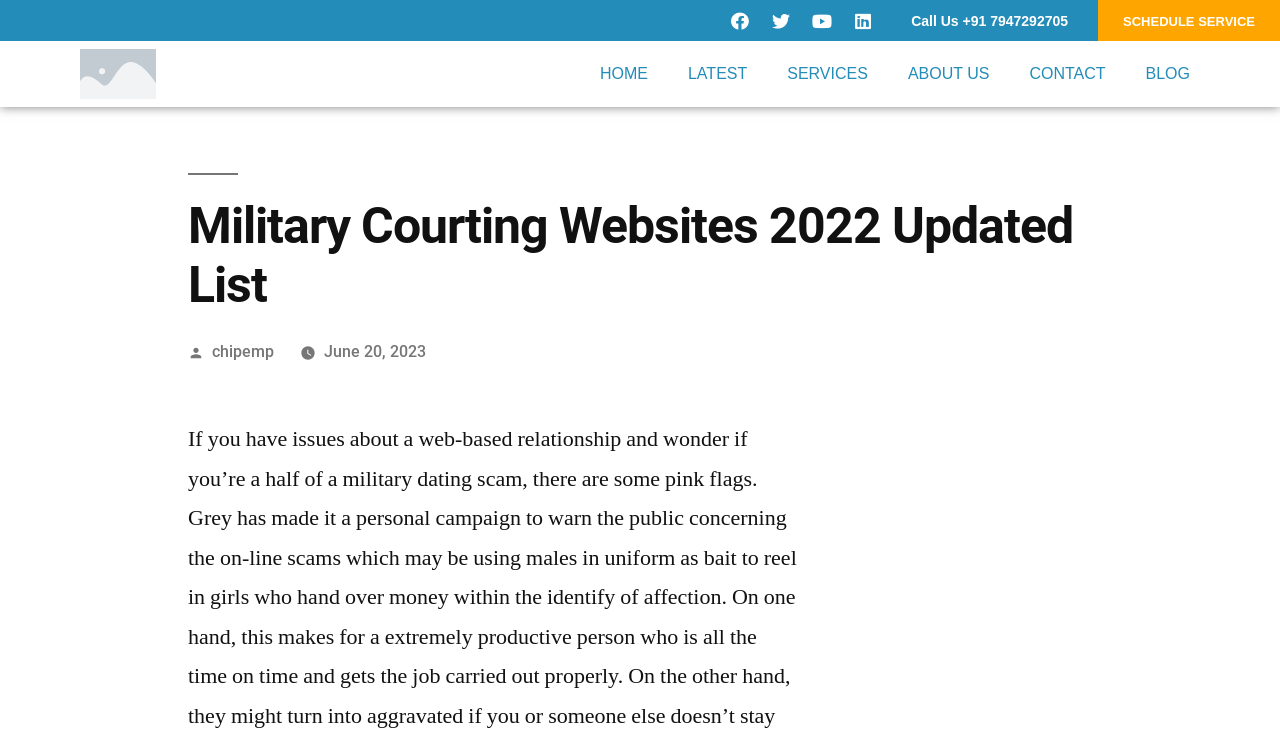Can you provide the bounding box coordinates for the element that should be clicked to implement the instruction: "Contact us"?

[0.789, 0.056, 0.879, 0.147]